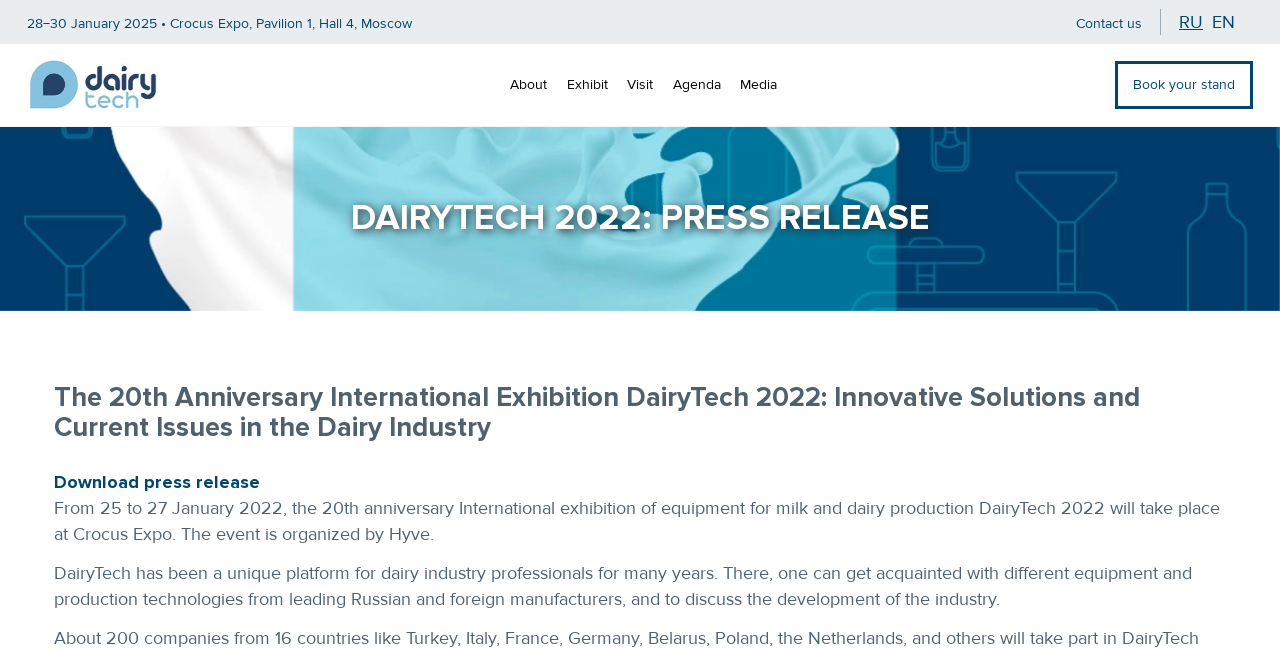Please determine the bounding box coordinates for the UI element described here. Use the format (top-left x, top-left y, bottom-right x, bottom-right y) with values bounded between 0 and 1: parent_node: About

[0.021, 0.089, 0.124, 0.172]